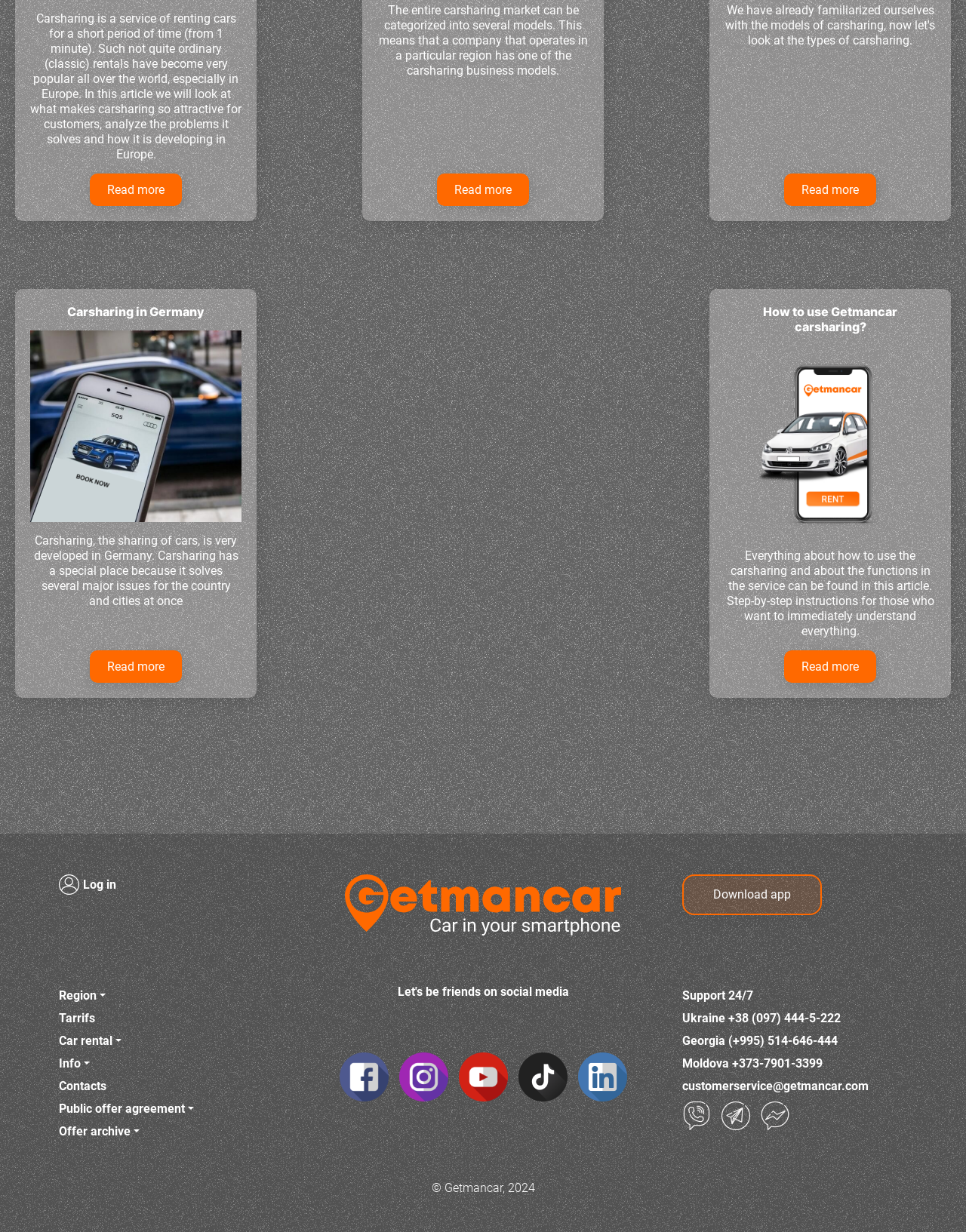How many social media platforms are linked?
Answer the question using a single word or phrase, according to the image.

6